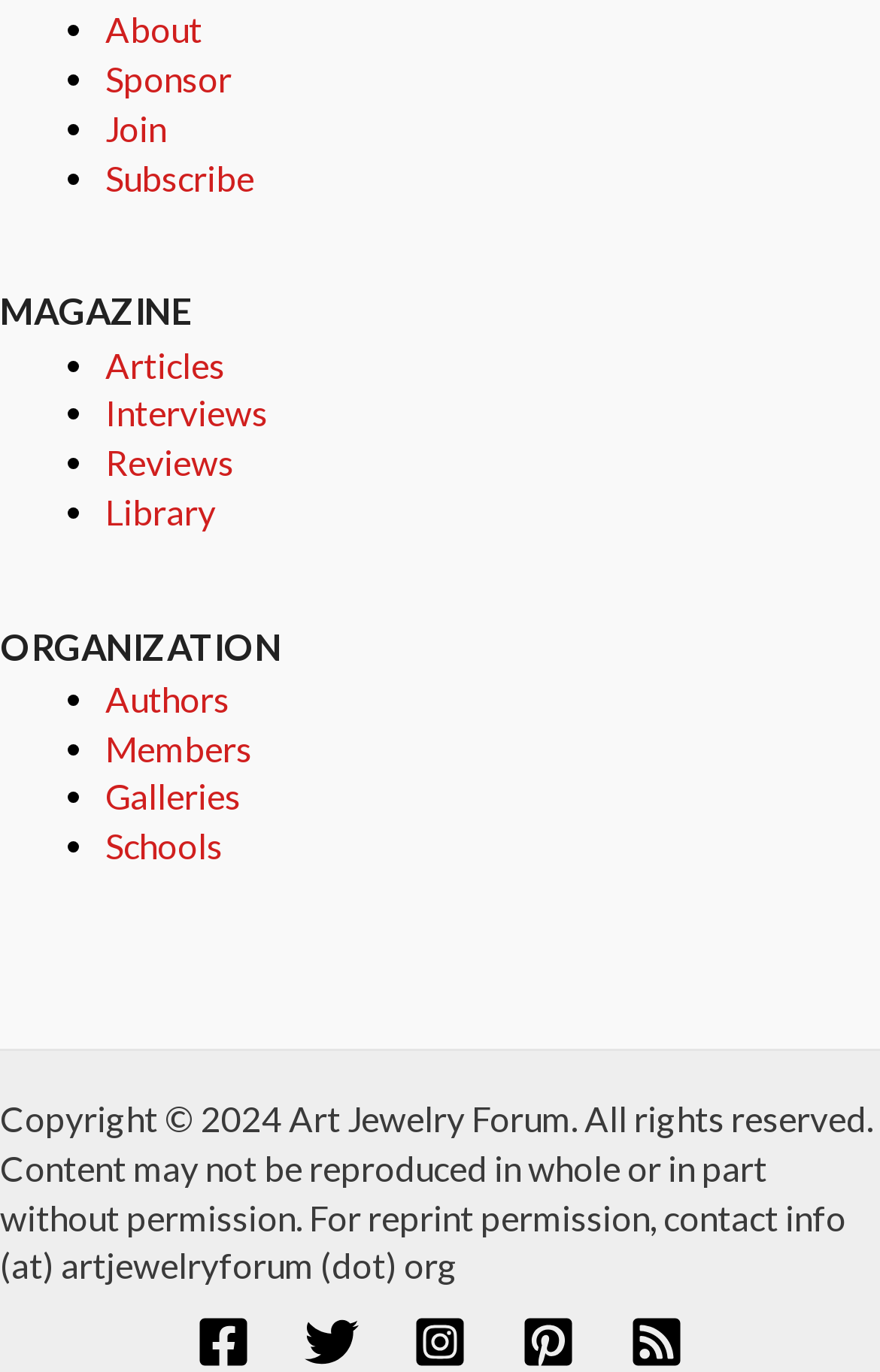Find the bounding box coordinates of the UI element according to this description: "About".

[0.119, 0.007, 0.229, 0.037]